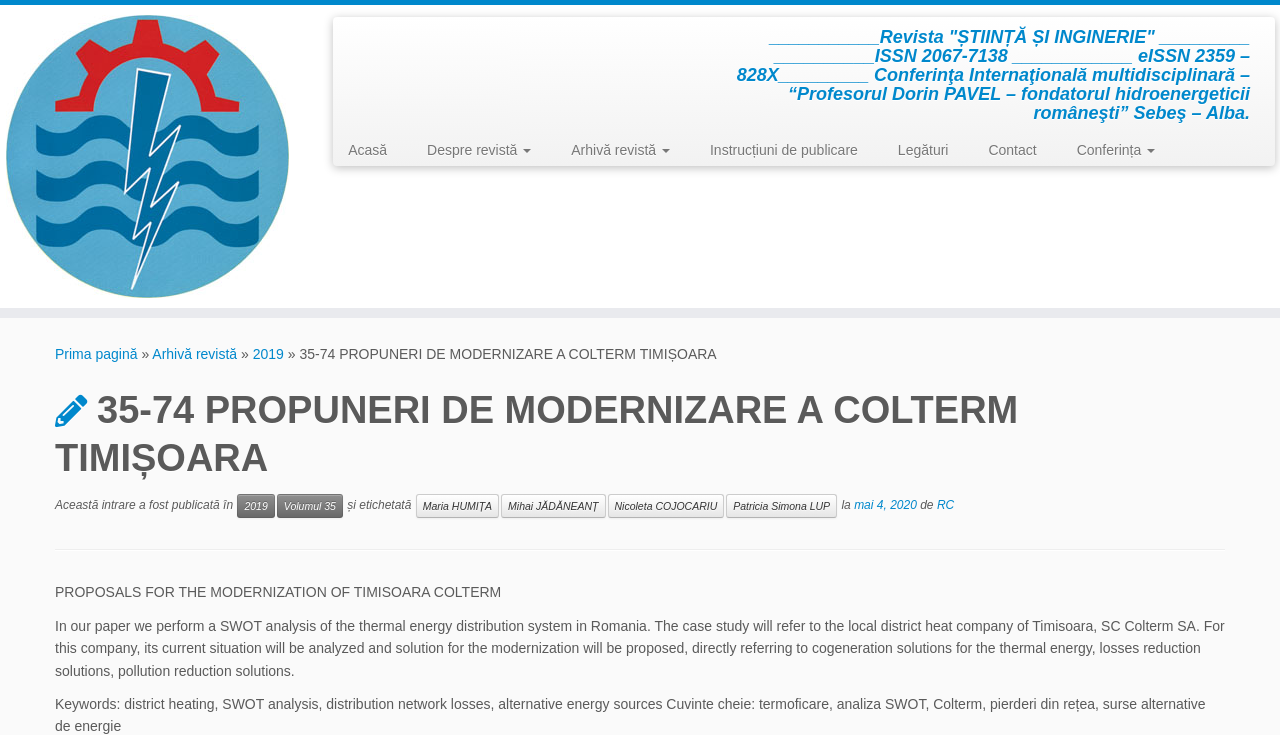Could you determine the bounding box coordinates of the clickable element to complete the instruction: "Contact the revistă"? Provide the coordinates as four float numbers between 0 and 1, i.e., [left, top, right, bottom].

[0.757, 0.182, 0.826, 0.226]